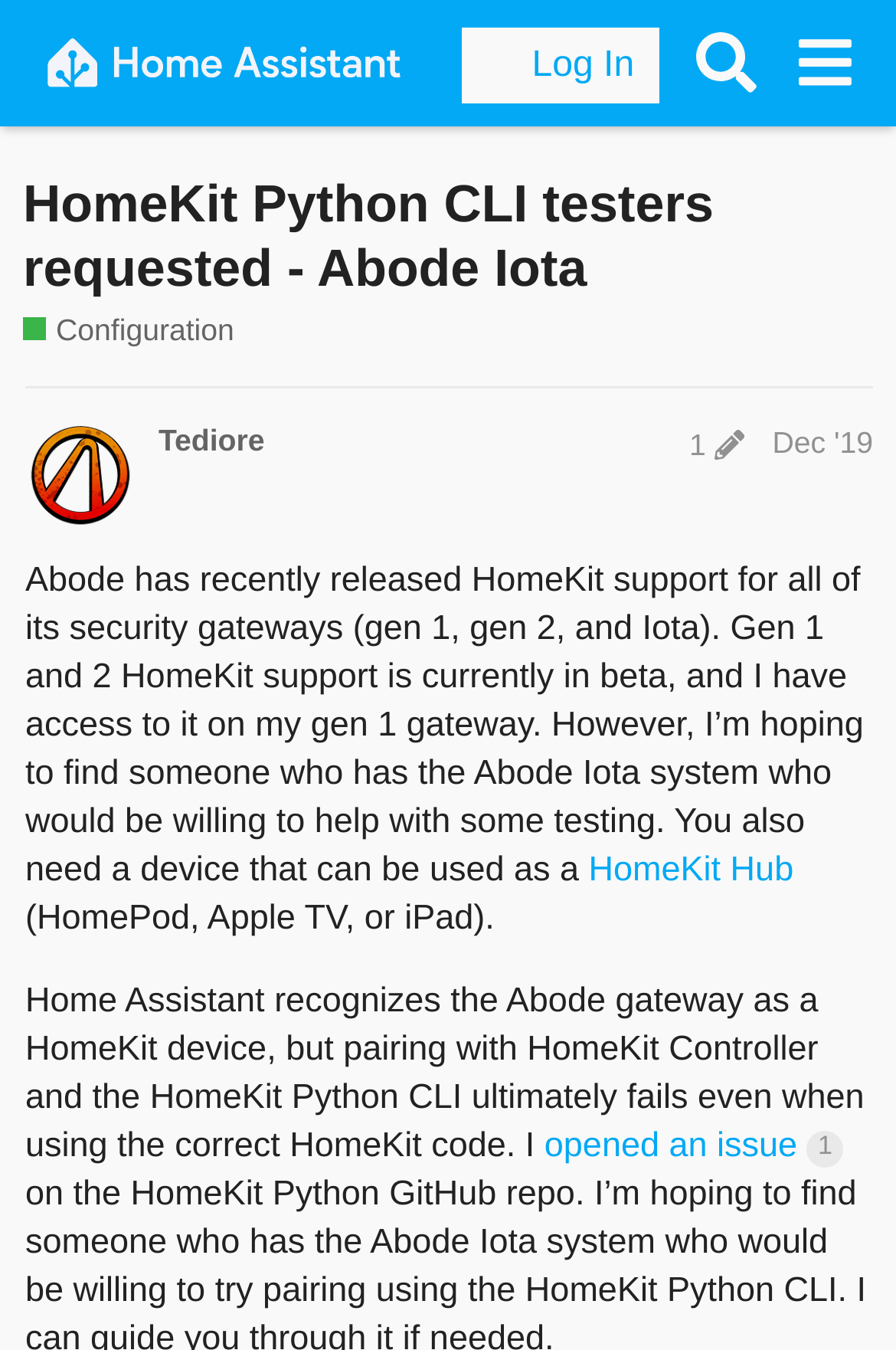Please determine the bounding box coordinates of the element's region to click for the following instruction: "Search for something".

[0.755, 0.01, 0.865, 0.083]